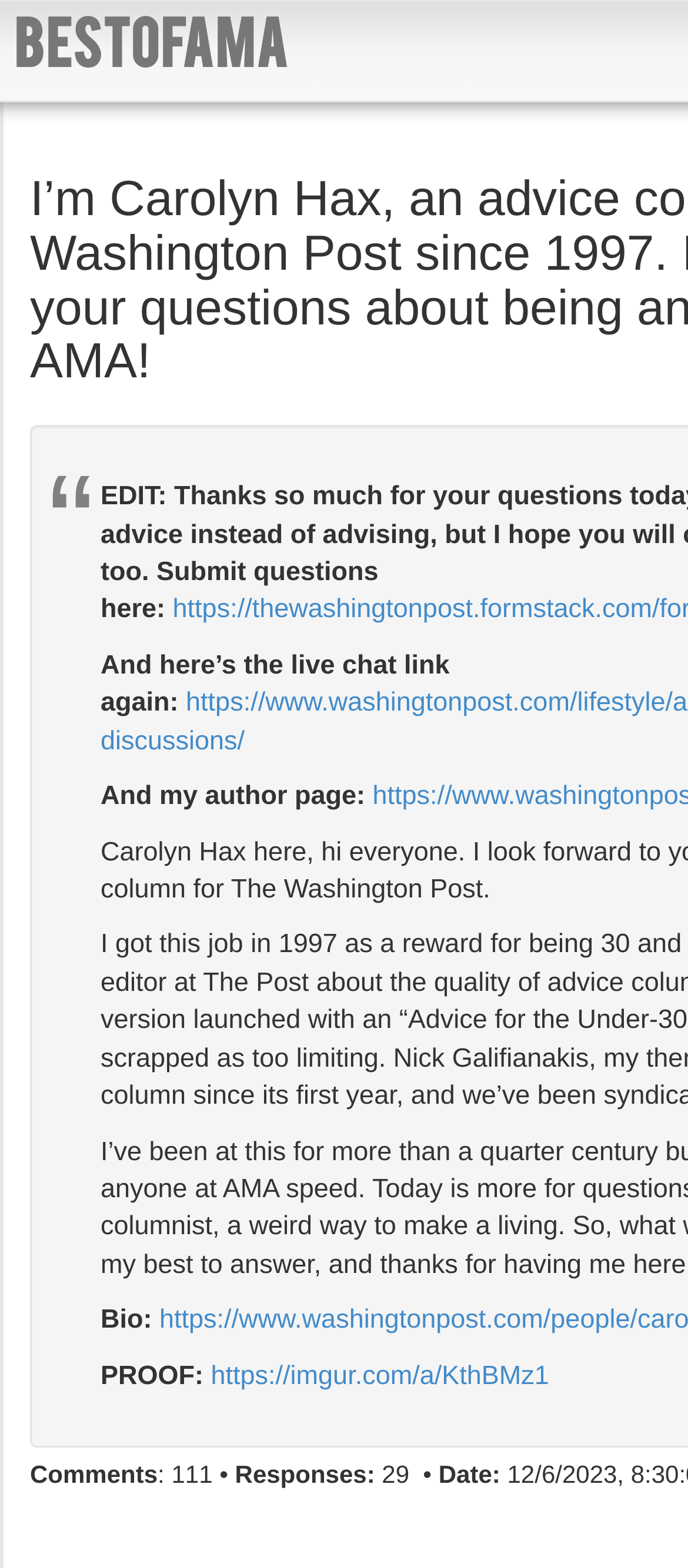How many comments are there?
Give a single word or phrase as your answer by examining the image.

111